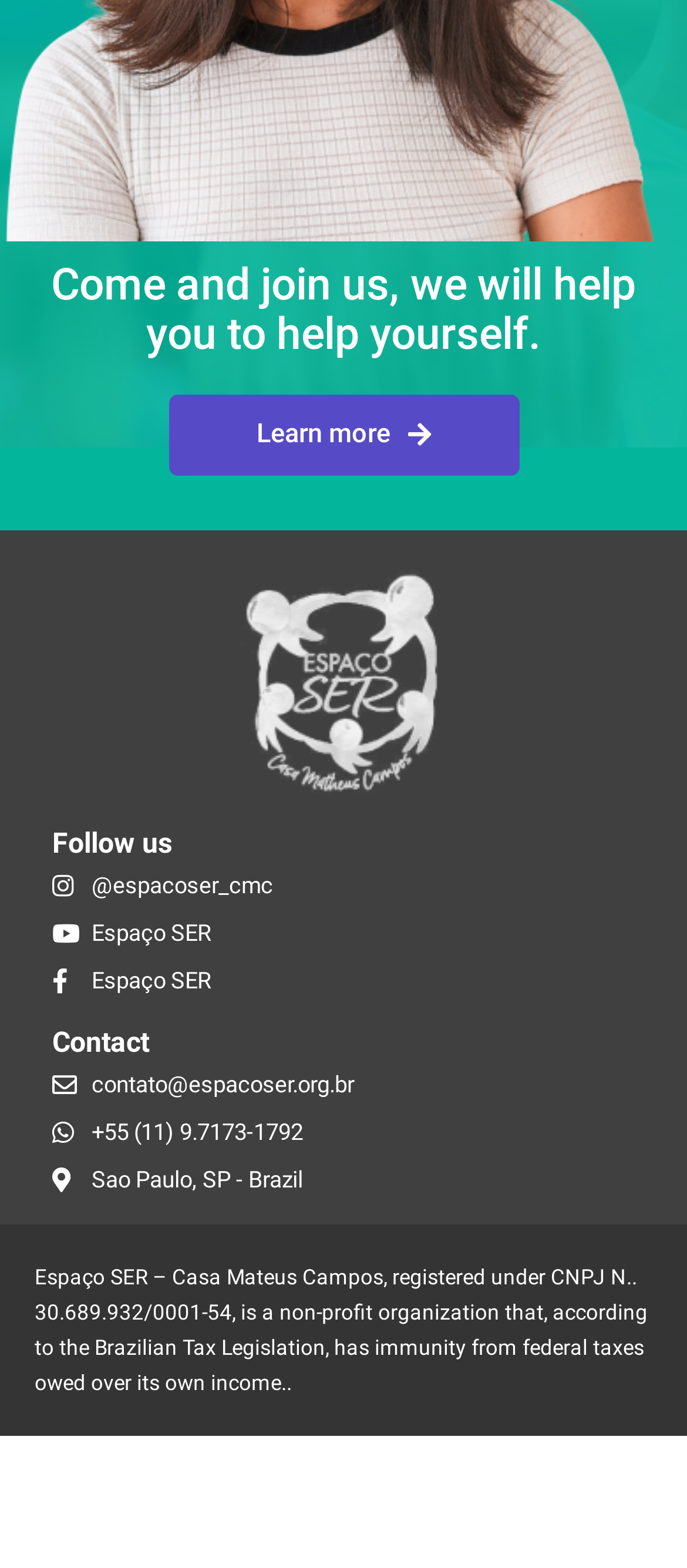What is the phone number to contact Espaço SER? Please answer the question using a single word or phrase based on the image.

+55 (11) 9.7173-1792